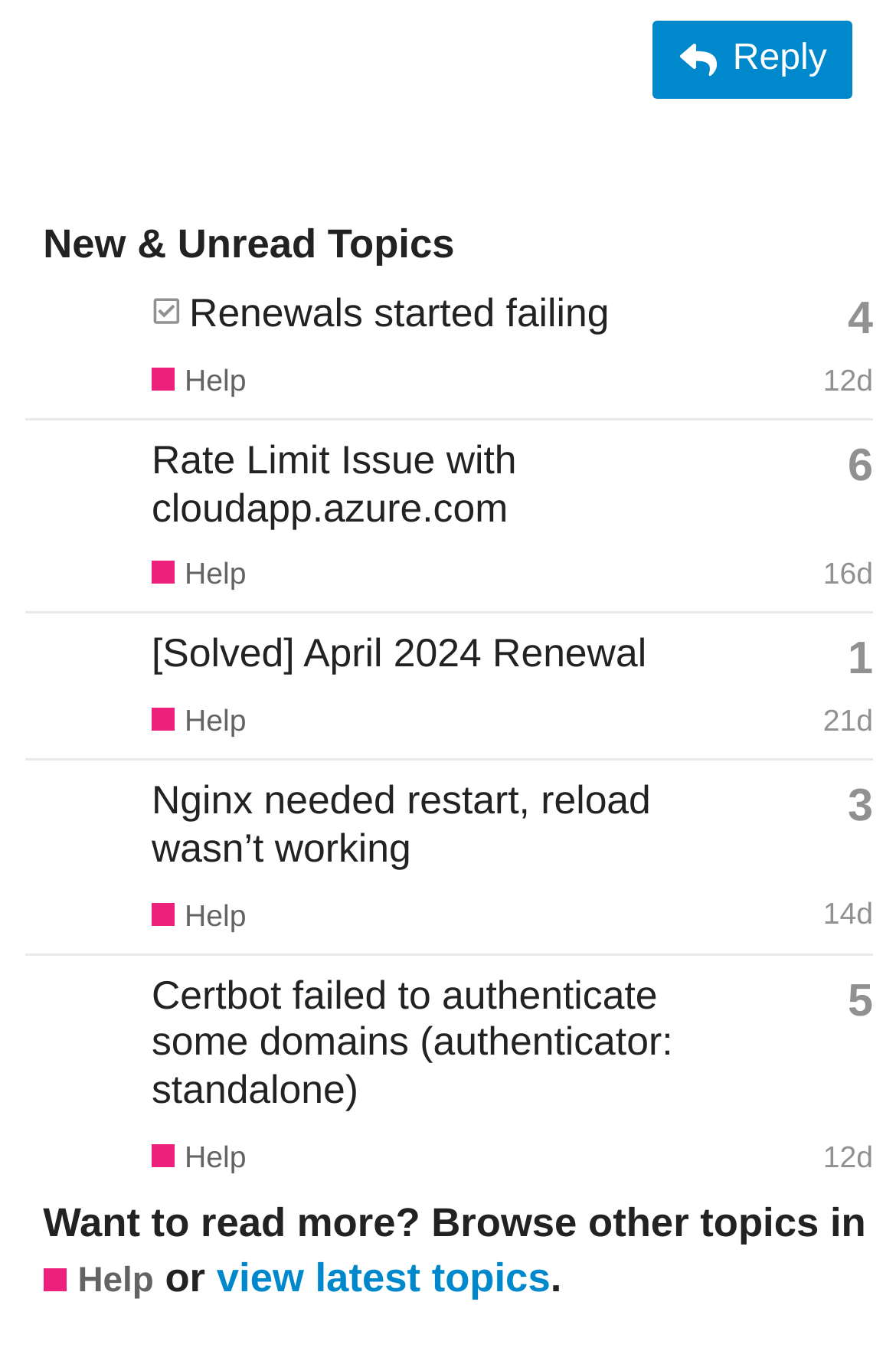Who is the latest poster of the second topic?
Please respond to the question with as much detail as possible.

I looked at the second row in the table and found the link element with the text 'sbang19's profile, latest poster', which indicates that sbang19 is the latest poster of the second topic.